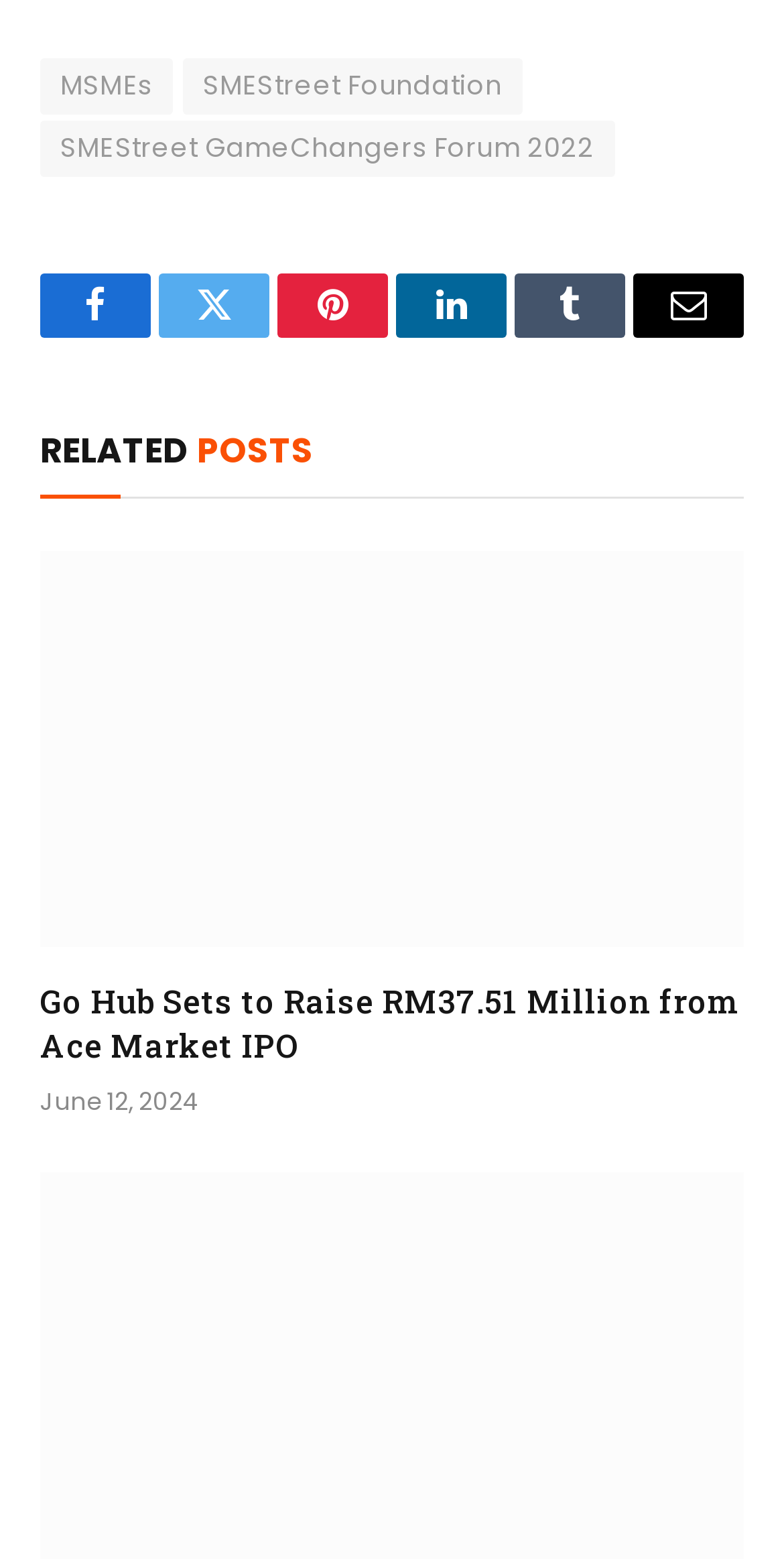Determine the bounding box coordinates of the section I need to click to execute the following instruction: "Check the post date". Provide the coordinates as four float numbers between 0 and 1, i.e., [left, top, right, bottom].

[0.051, 0.696, 0.254, 0.718]